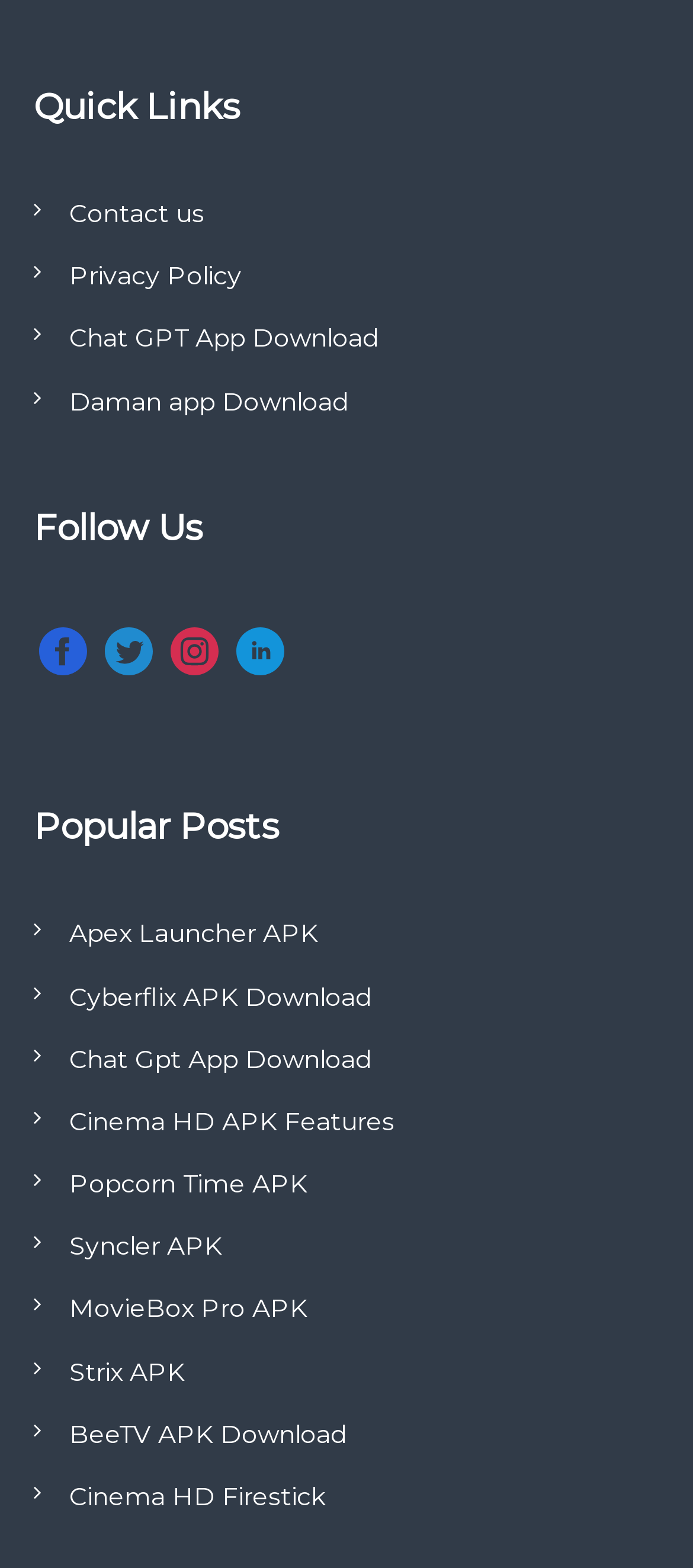Find the bounding box coordinates of the element to click in order to complete the given instruction: "Click on Contact us."

[0.1, 0.126, 0.295, 0.146]